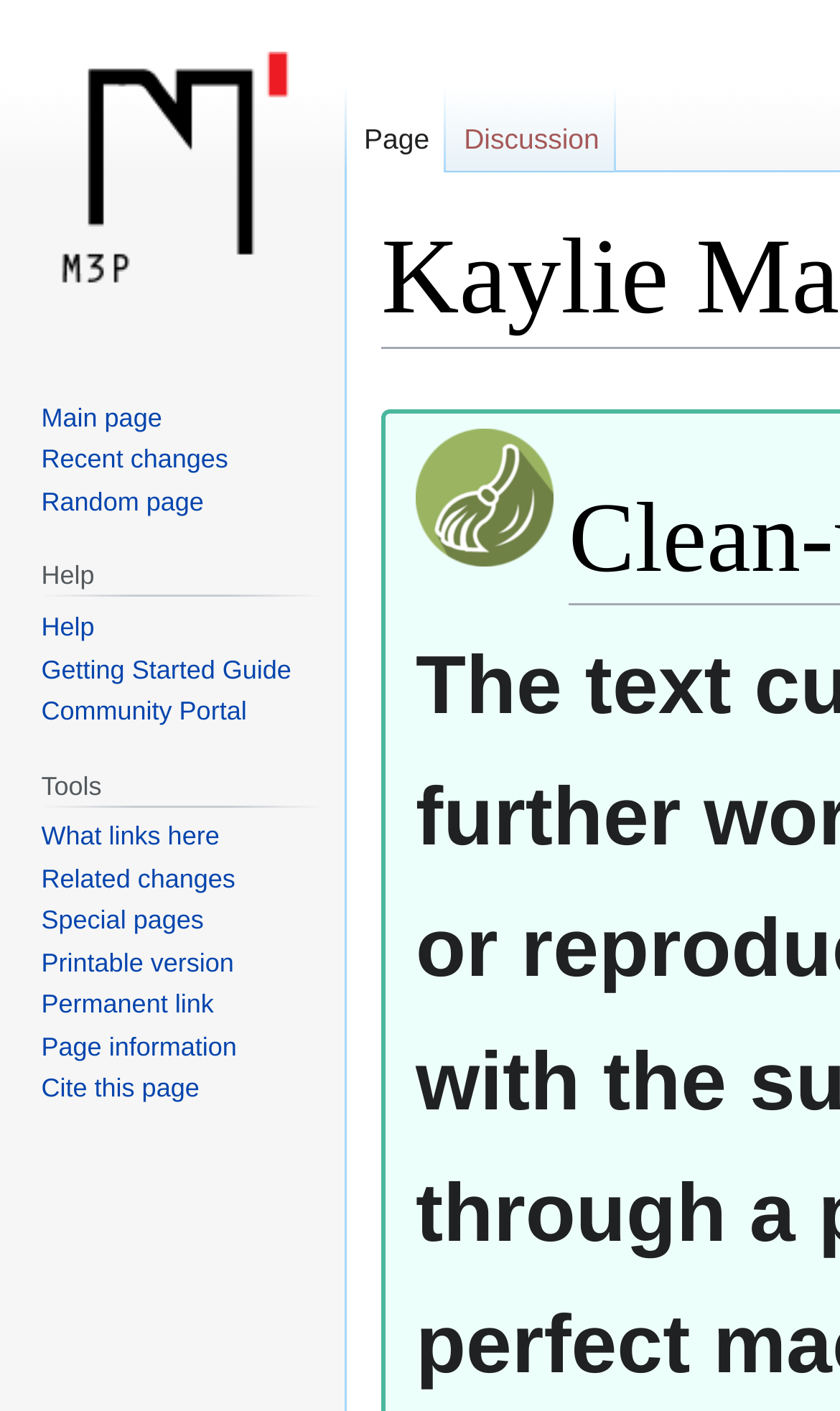Using the provided description Cite this page, find the bounding box coordinates for the UI element. Provide the coordinates in (top-left x, top-left y, bottom-right x, bottom-right y) format, ensuring all values are between 0 and 1.

[0.049, 0.761, 0.237, 0.782]